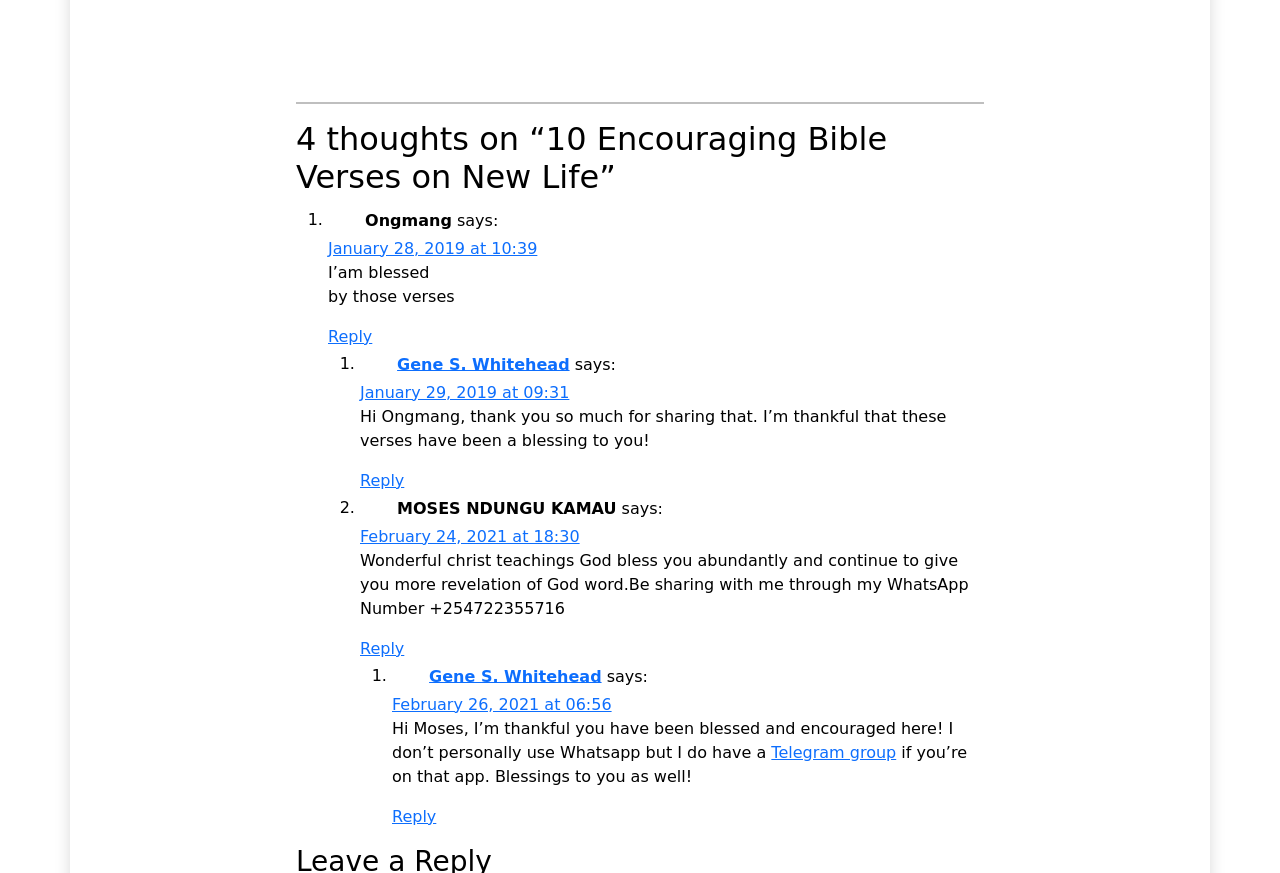Please specify the bounding box coordinates in the format (top-left x, top-left y, bottom-right x, bottom-right y), with values ranging from 0 to 1. Identify the bounding box for the UI component described as follows: Gene S. Whitehead

[0.335, 0.763, 0.47, 0.785]